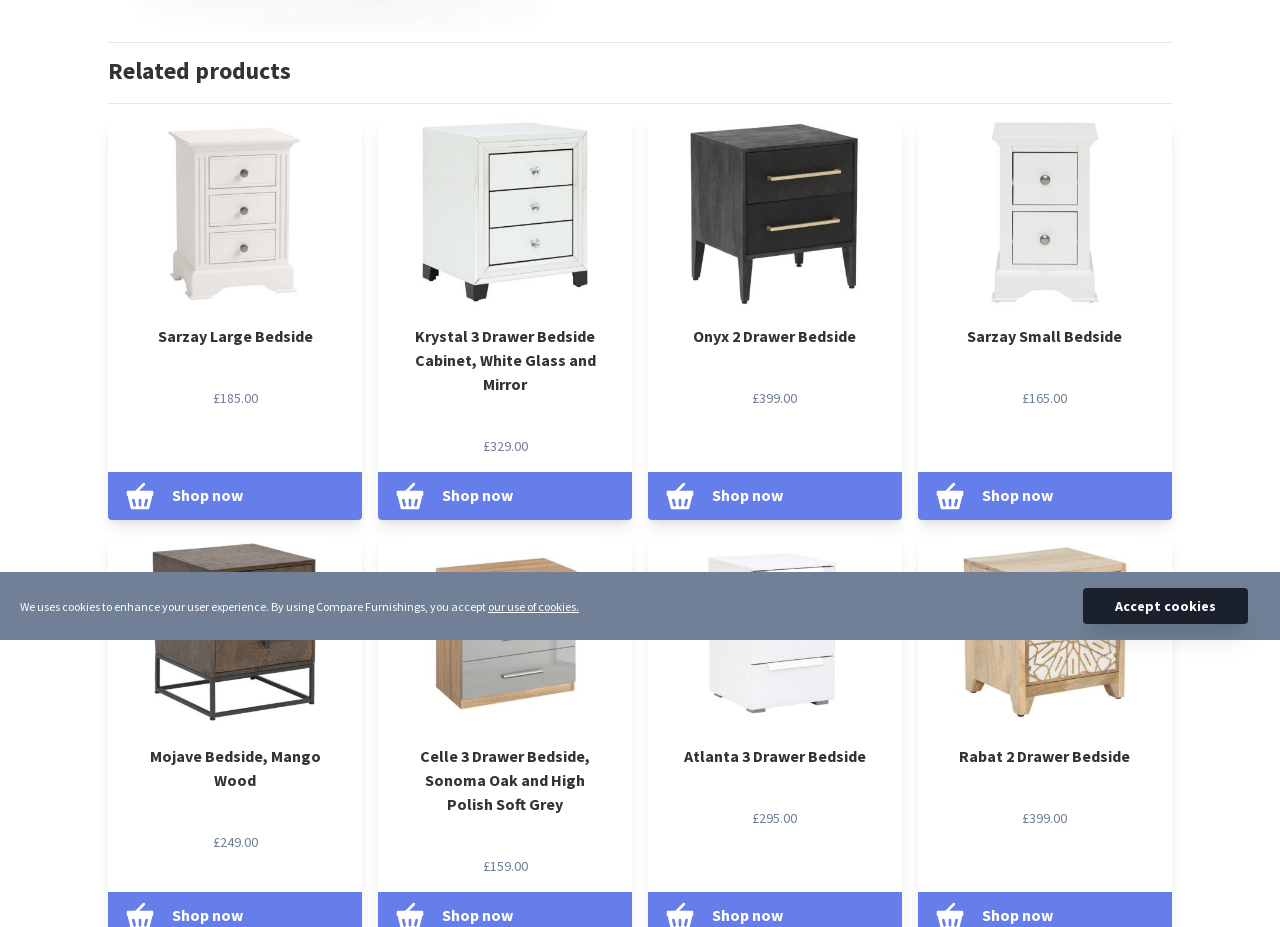Identify the bounding box of the HTML element described here: "Sarzay Small Bedside £165.00". Provide the coordinates as four float numbers between 0 and 1: [left, top, right, bottom].

[0.717, 0.125, 0.916, 0.458]